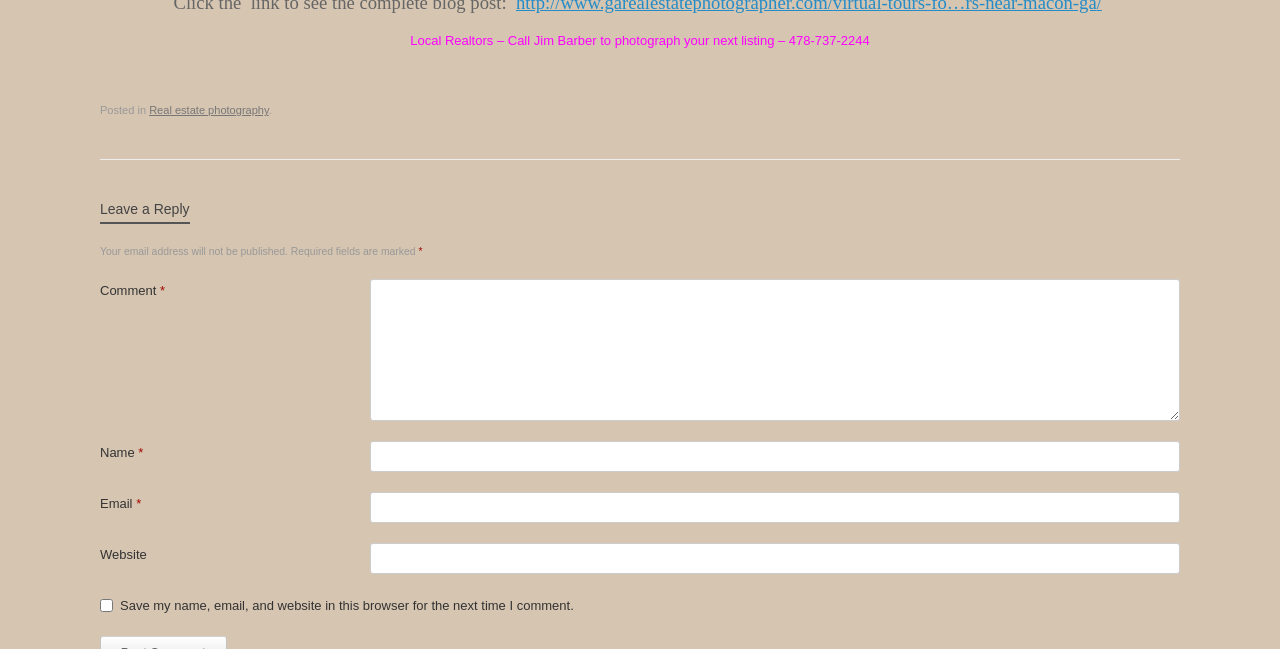Highlight the bounding box of the UI element that corresponds to this description: "parent_node: Comment * name="comment"".

[0.289, 0.431, 0.922, 0.649]